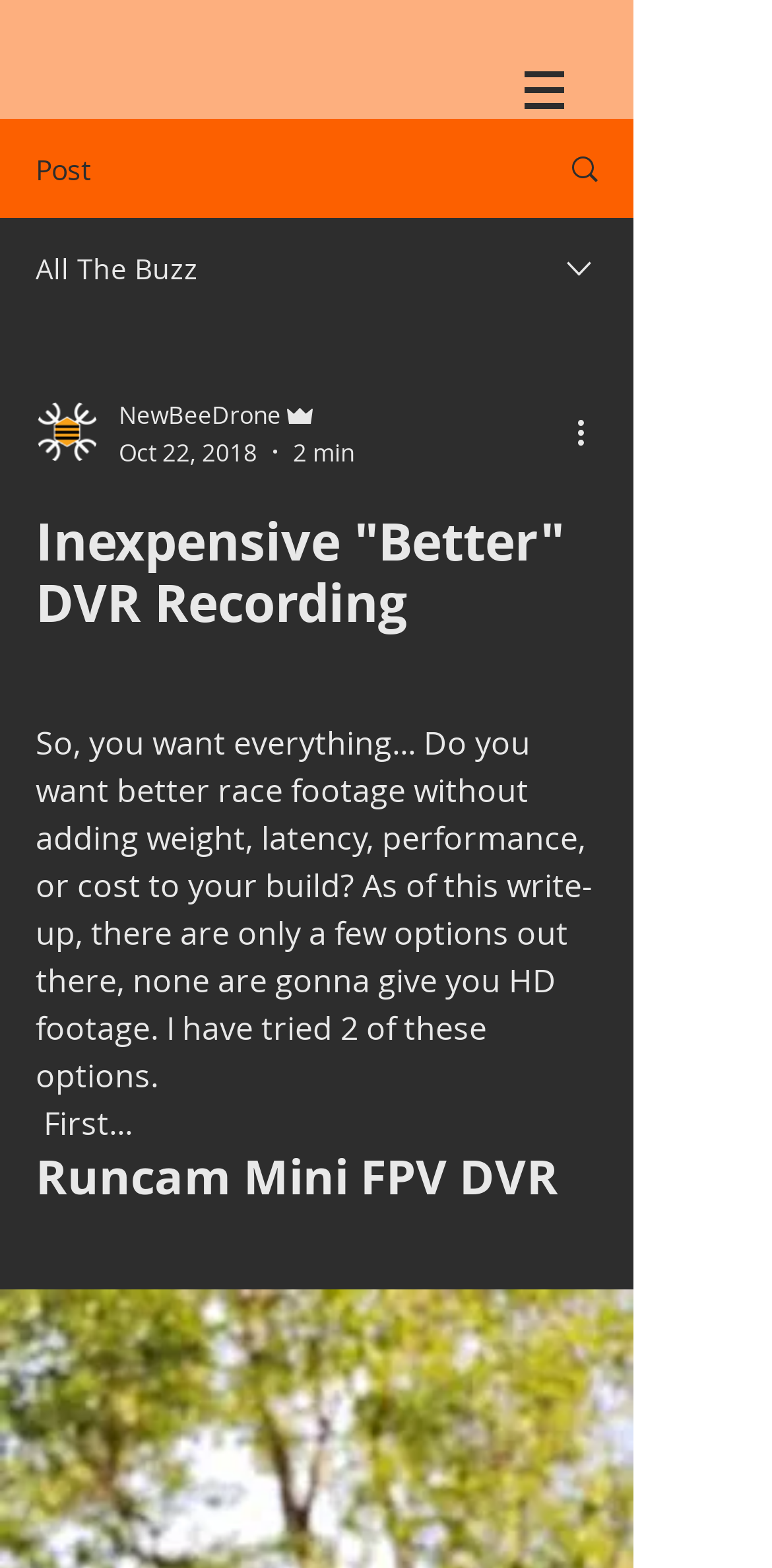Determine the bounding box coordinates for the UI element with the following description: "aria-label="More actions"". The coordinates should be four float numbers between 0 and 1, represented as [left, top, right, bottom].

[0.738, 0.26, 0.8, 0.291]